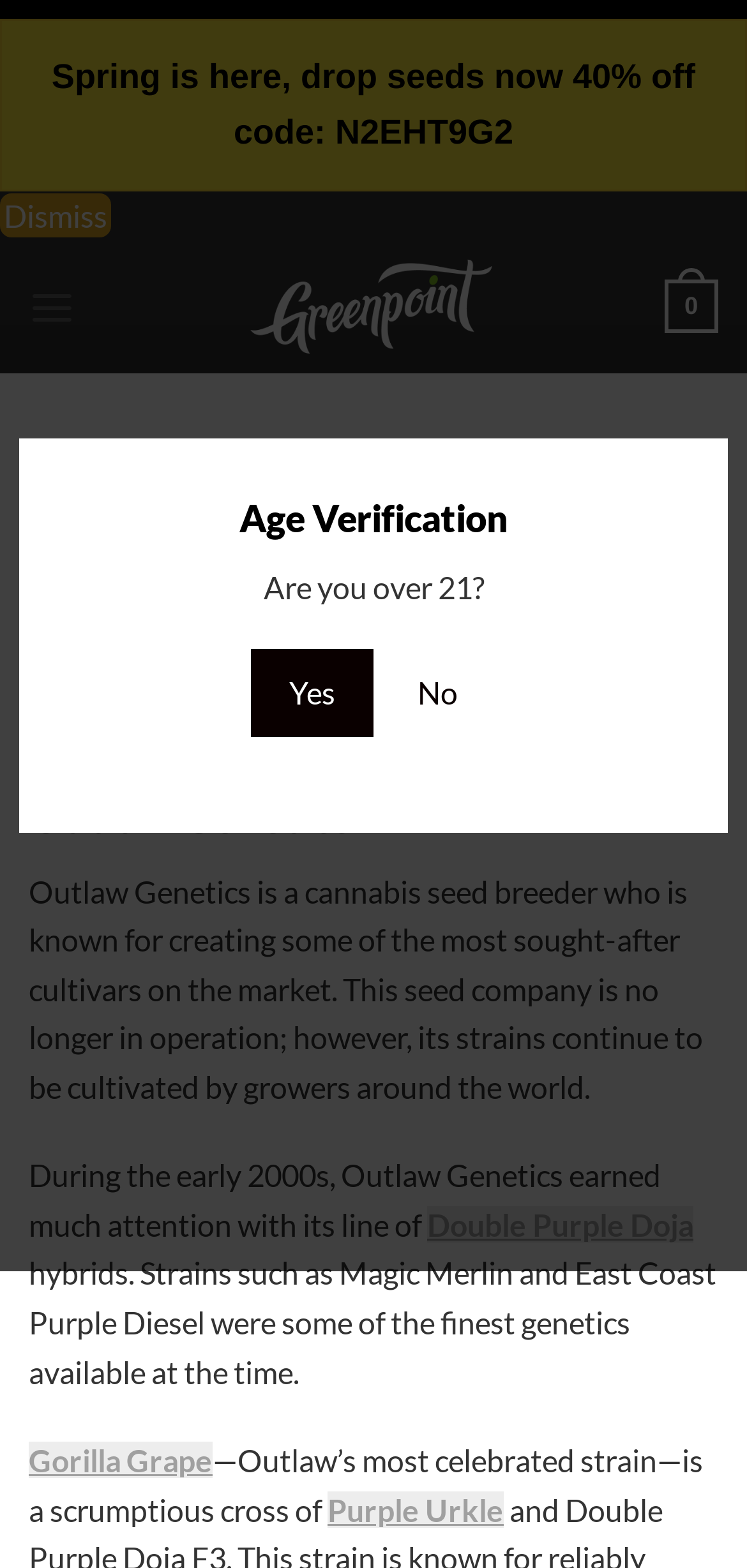Offer an in-depth caption of the entire webpage.

The webpage is about Outlaw Genetics, a cannabis seed breeder, and Colorado Seed Bank, where users can buy feminized cannabis seeds online. 

At the top of the page, there is an age verification section with a heading "Age Verification" and a question "Are you over 21?" followed by two links, "Yes" and "No". 

Below the age verification section, there is a promotional message "Spring is here, drop seeds now 40% off code: N2EHT9G2". 

To the left of the promotional message, there are three links: "Dismiss", "Skip to content", and "Greenpoint Seeds" with an accompanying image. 

On the top right, there is a link "Menu" and another link "0". 

Below the menu, there is a link "\ue992 GENETIC FILTER" and a heading "Outlaw Genetics" followed by a paragraph describing Outlaw Genetics as a cannabis seed breeder known for creating sought-after cultivars. 

The paragraph is followed by another paragraph describing the history of Outlaw Genetics, mentioning its popular strains such as Double Purple Doja, Magic Merlin, East Coast Purple Diesel, Gorilla Grape, and Purple Urkle, which are all linked. 

At the bottom of the page, there is a link "Go to top".